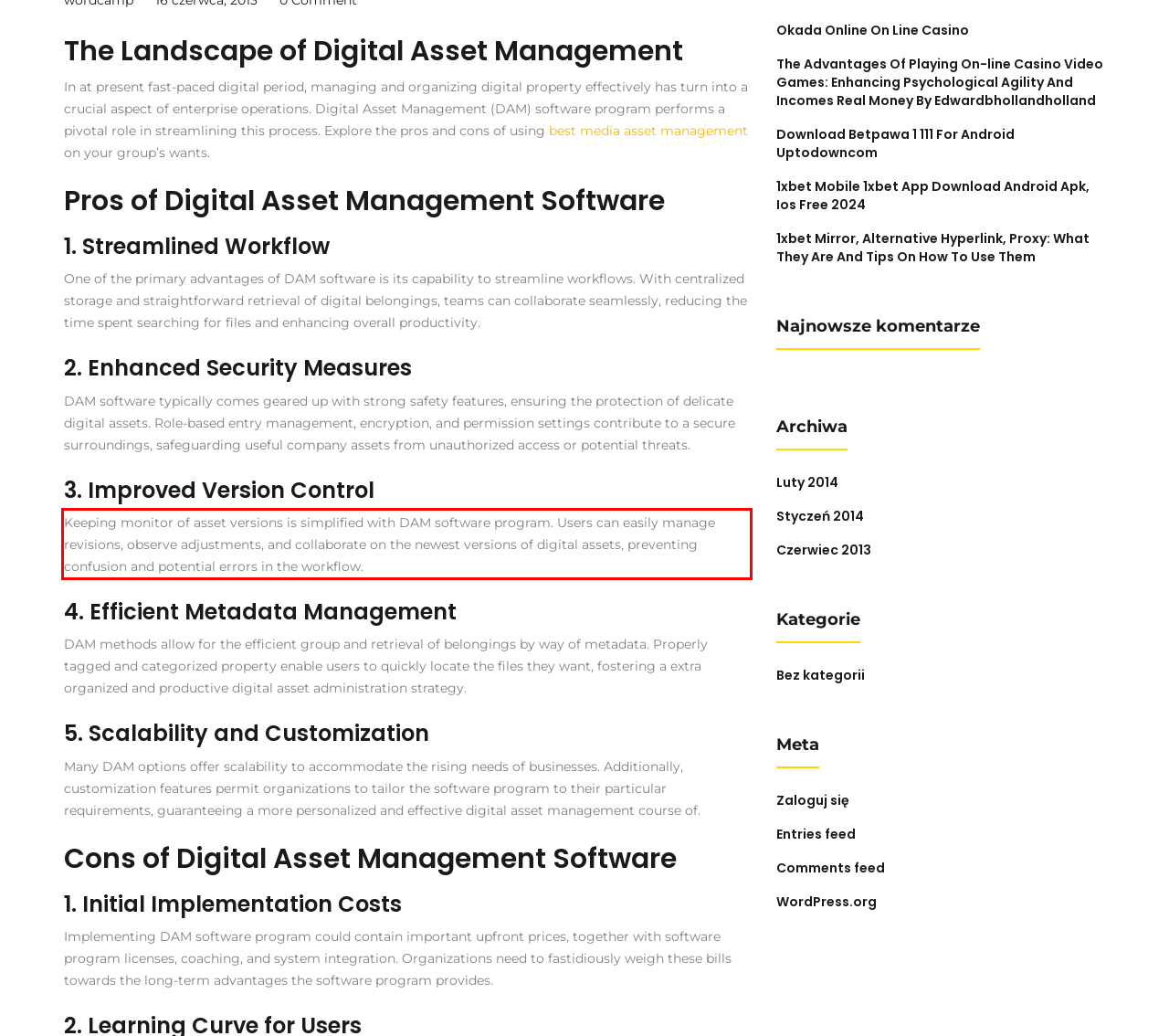The screenshot provided shows a webpage with a red bounding box. Apply OCR to the text within this red bounding box and provide the extracted content.

Keeping monitor of asset versions is simplified with DAM software program. Users can easily manage revisions, observe adjustments, and collaborate on the newest versions of digital assets, preventing confusion and potential errors in the workflow.